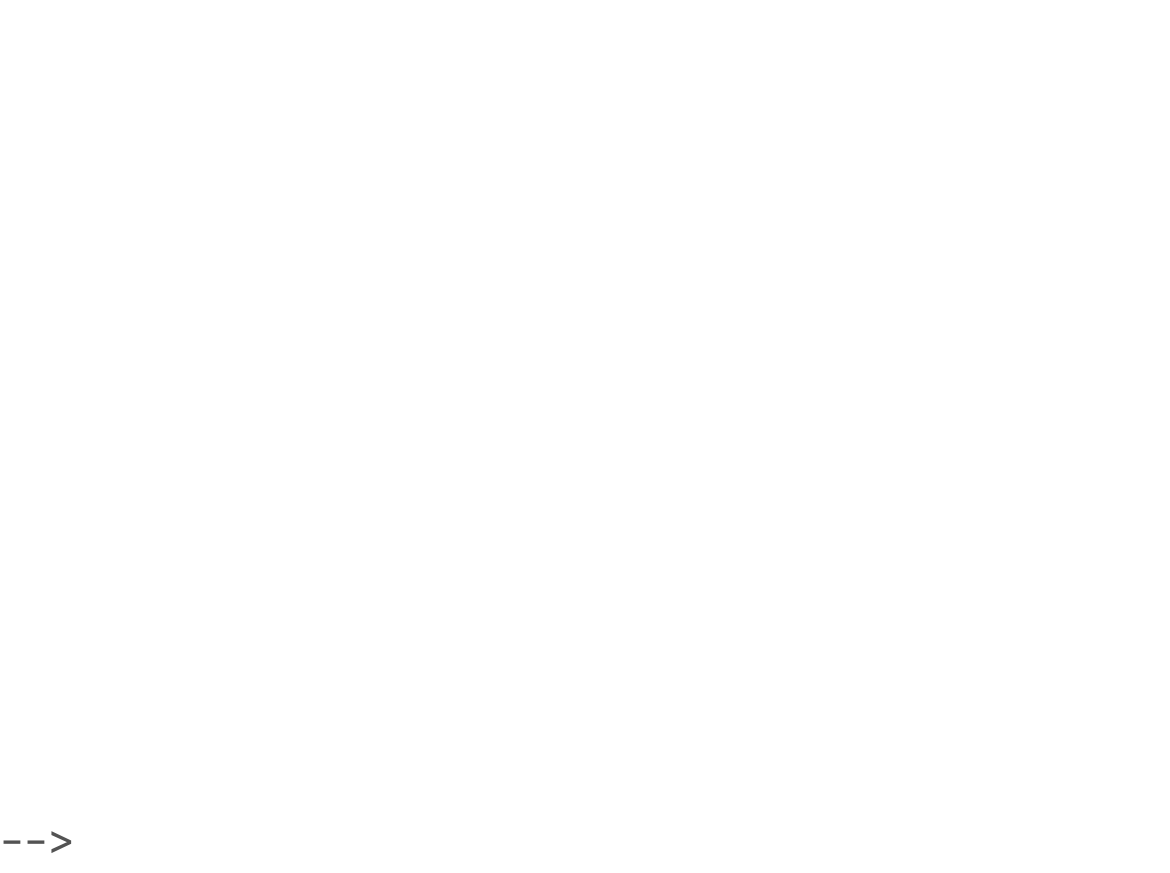Predict the bounding box coordinates for the UI element described as: "Luxury Vinyl". The coordinates should be four float numbers between 0 and 1, presented as [left, top, right, bottom].

[0.038, 0.599, 0.5, 0.702]